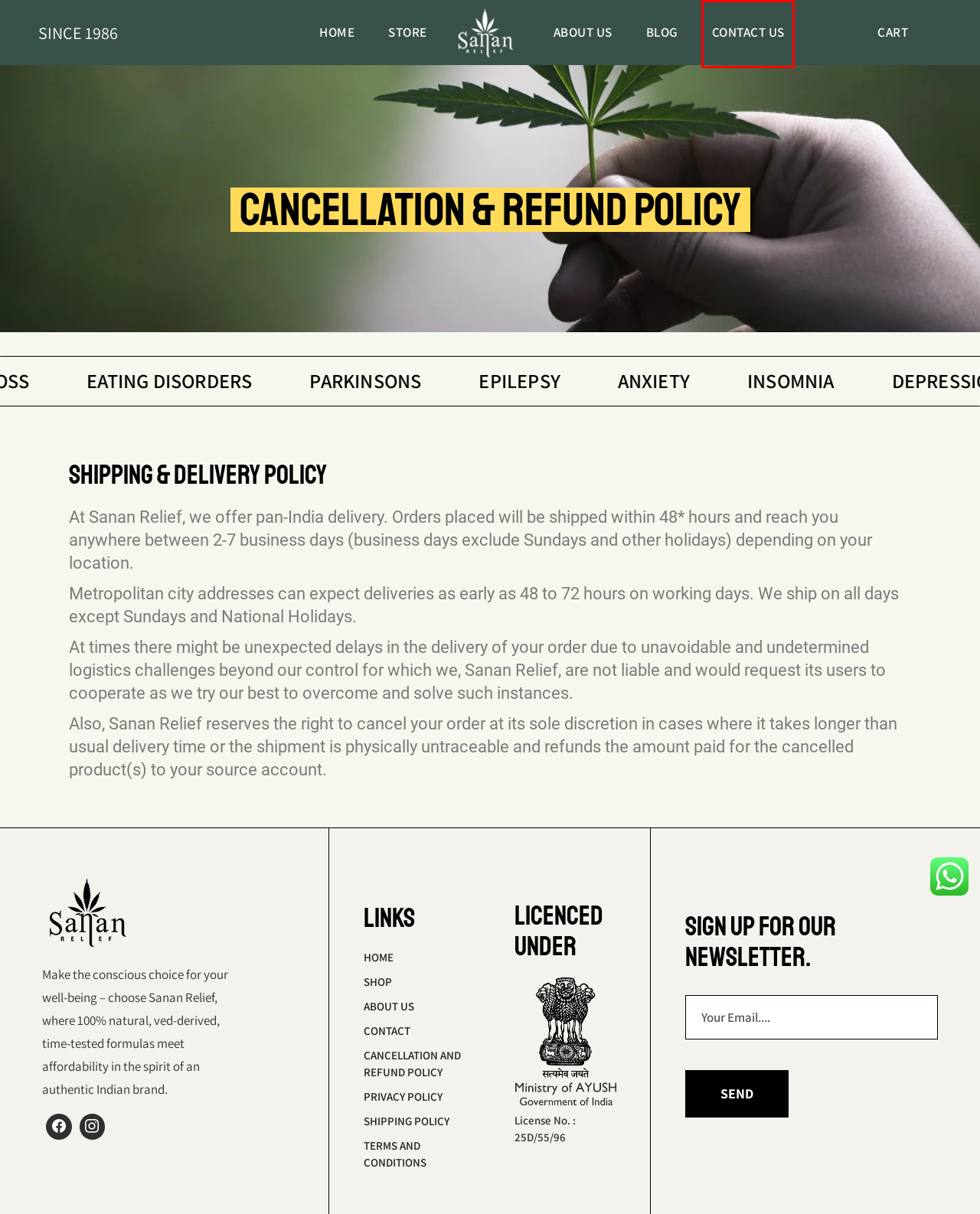A screenshot of a webpage is provided, featuring a red bounding box around a specific UI element. Identify the webpage description that most accurately reflects the new webpage after interacting with the selected element. Here are the candidates:
A. Terms & Conditions - Sanan Relief
B. Contact - Sanan Relief
C. Privacy Policy - Sanan Relief
D. Blog list - Sanan Relief
E. Shipping Policy - Sanan Relief
F. About - Sanan Relief
G. Cancellation & Refund Policy - Sanan Relief
H. Home - Sanan Relief

B